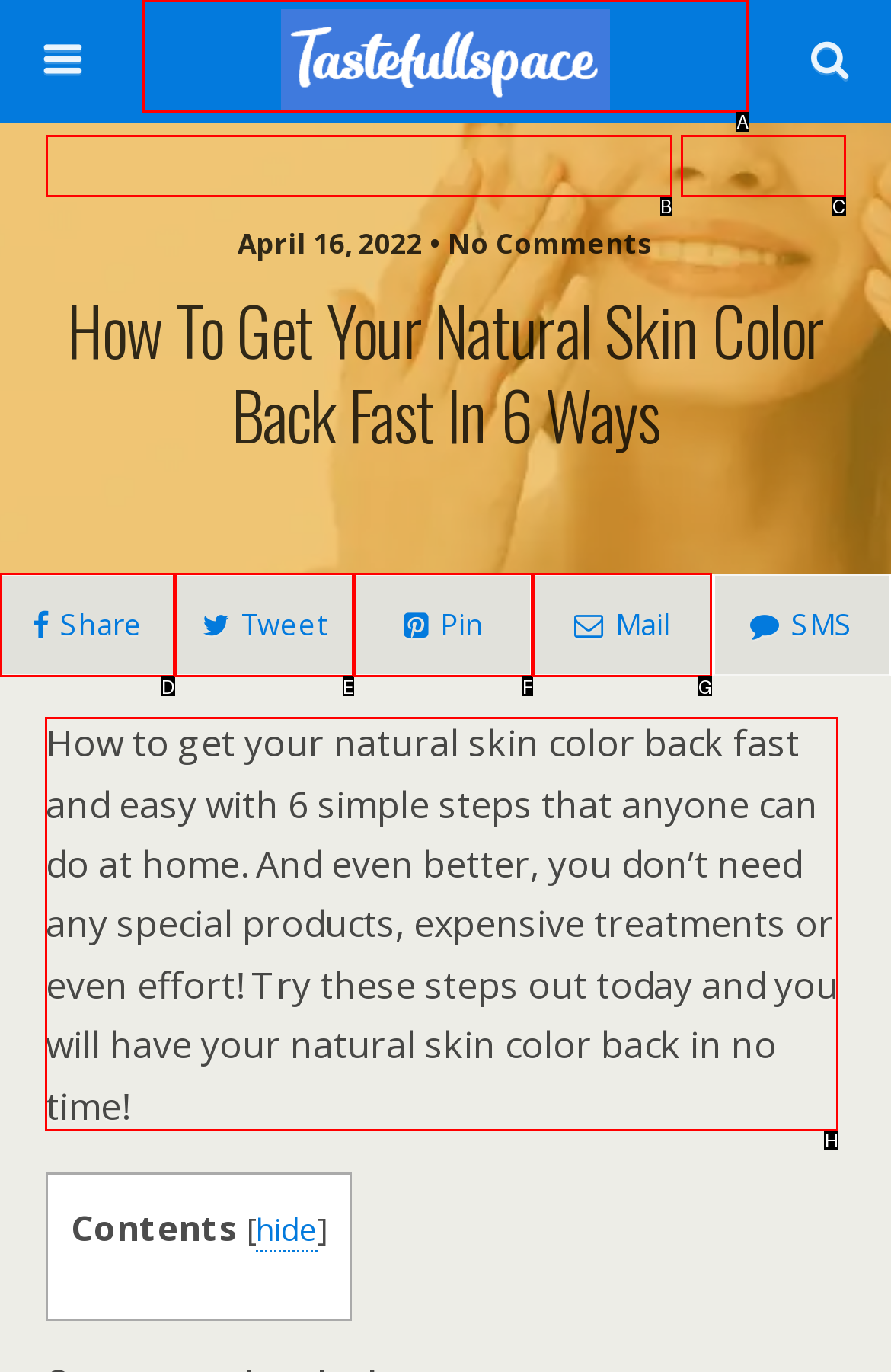Which option should be clicked to execute the following task: Read the article? Respond with the letter of the selected option.

H